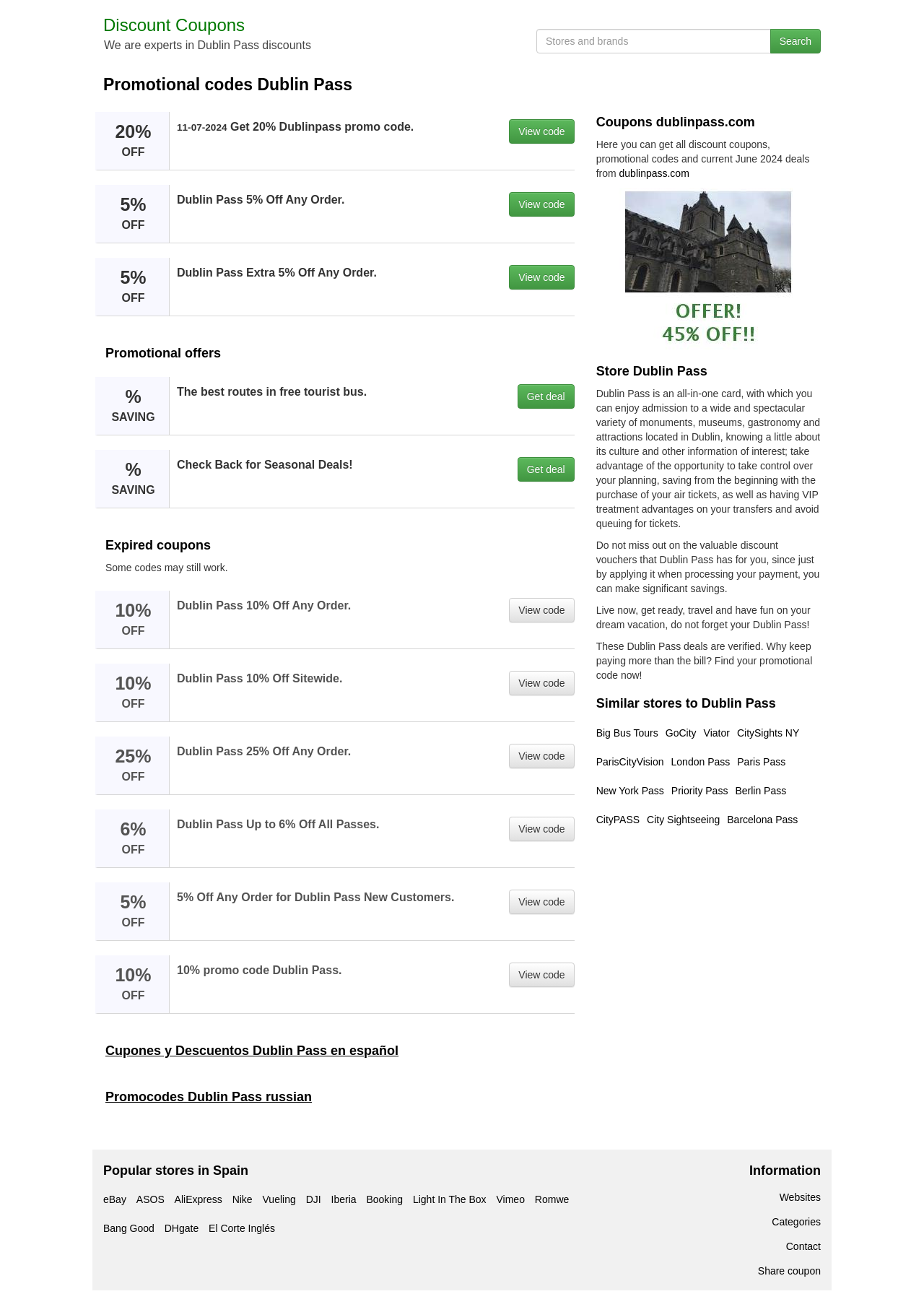Find the UI element described as: "DHgate" and predict its bounding box coordinates. Ensure the coordinates are four float numbers between 0 and 1, [left, top, right, bottom].

[0.178, 0.945, 0.215, 0.954]